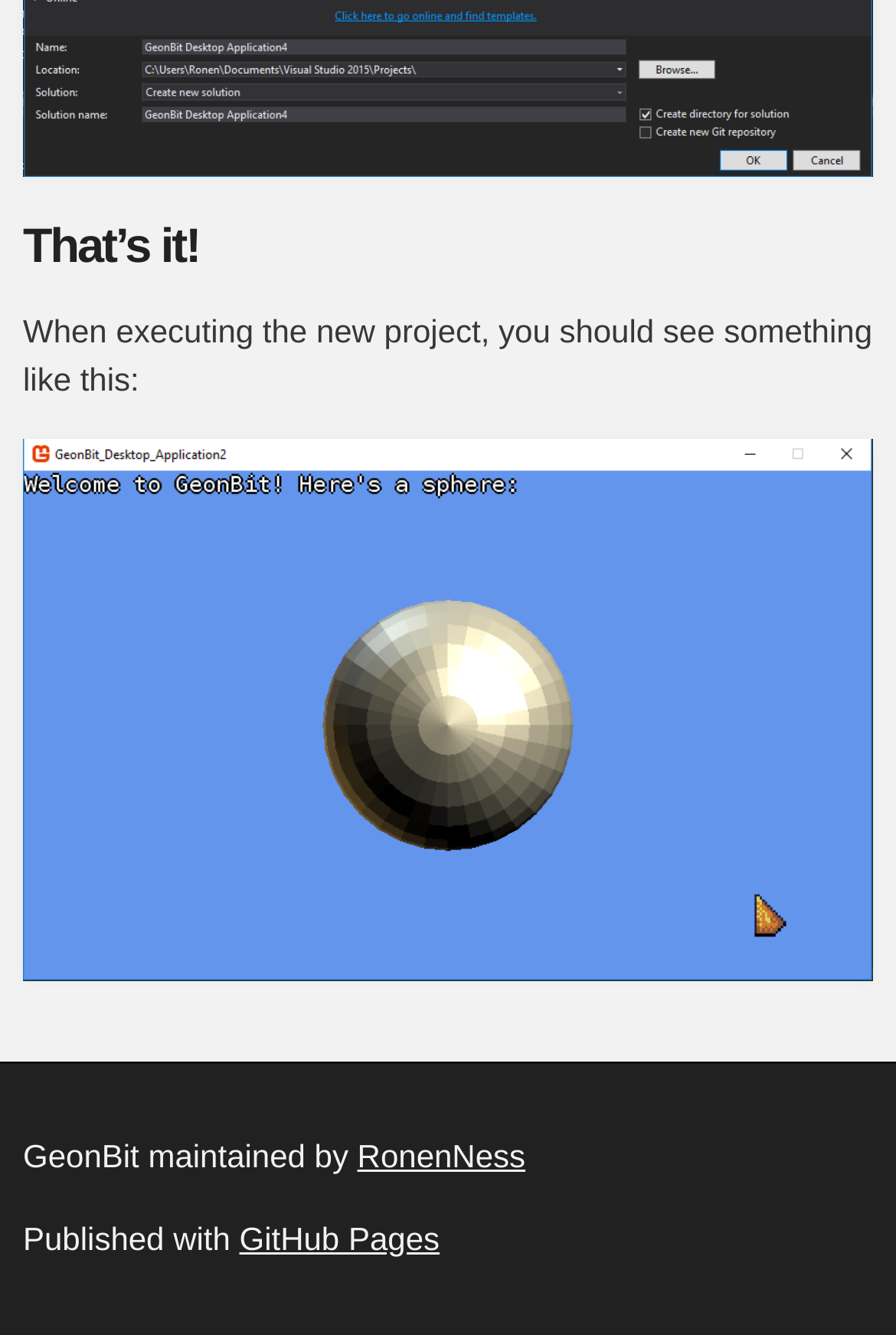What is the tone of the webpage?
Analyze the image and deliver a detailed answer to the question.

The webpage contains instructional text and an image, suggesting that the tone of the webpage is informative, aiming to educate the user about executing a new project and what to expect.